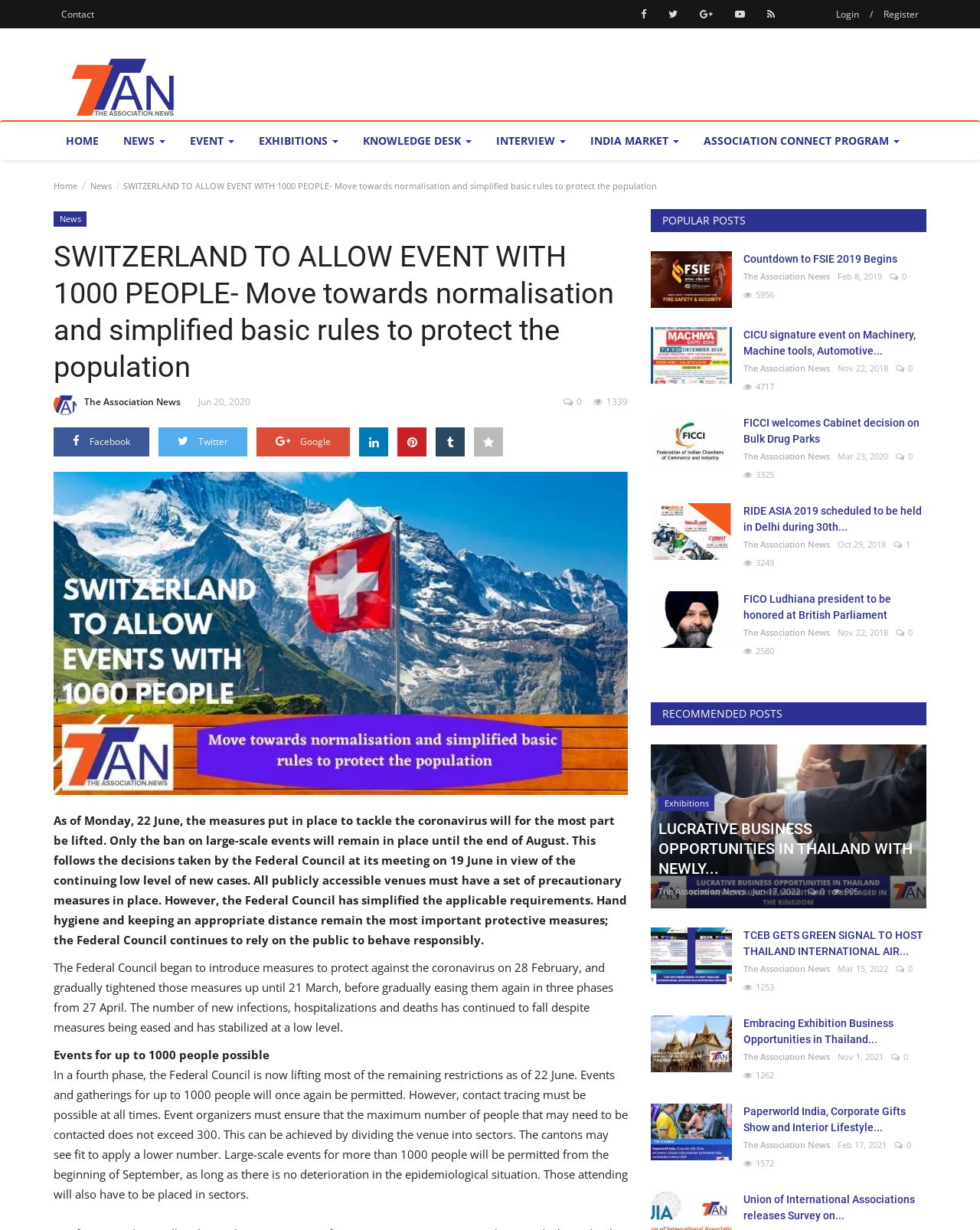What is the maximum number of people allowed in an event?
Answer briefly with a single word or phrase based on the image.

1000